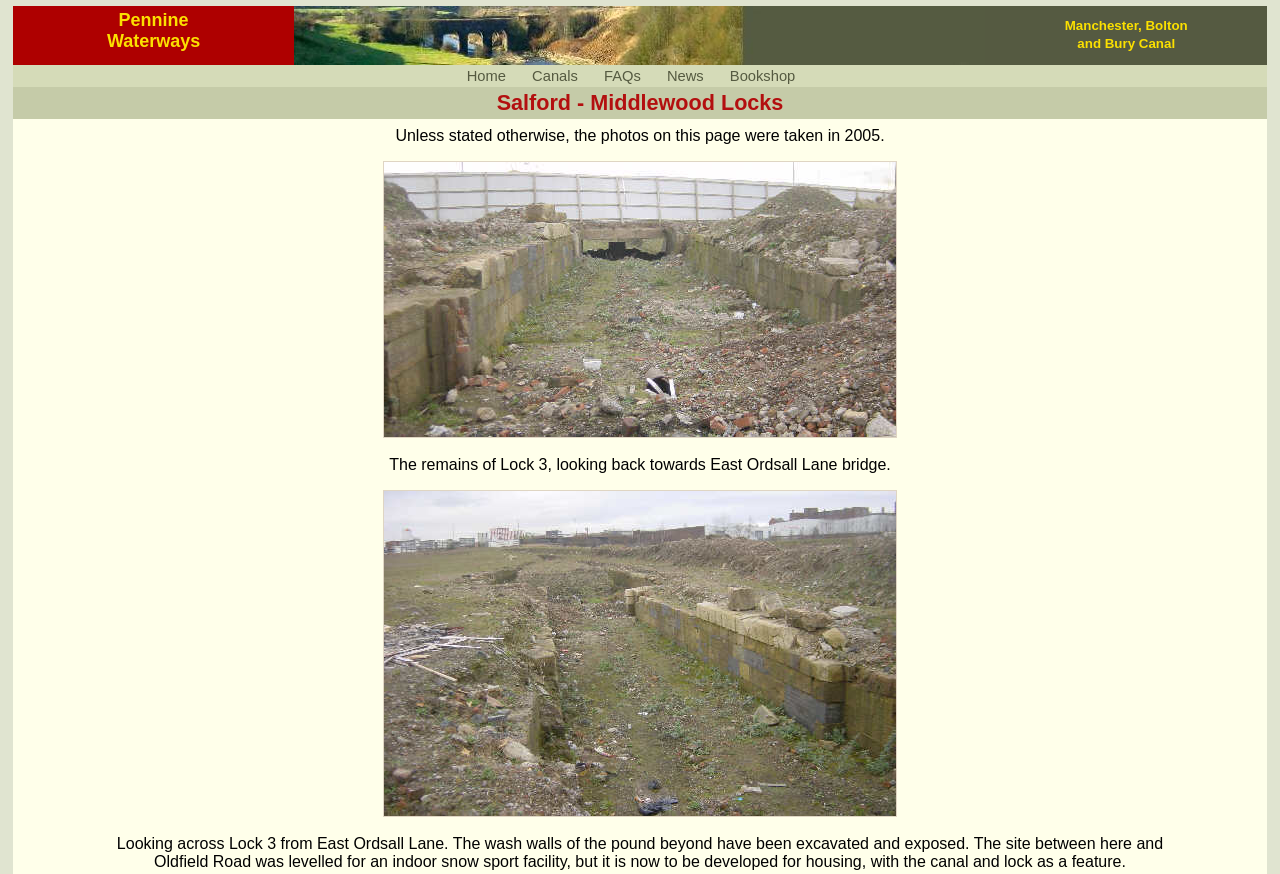Determine the bounding box coordinates for the area that needs to be clicked to fulfill this task: "read about Middlewood Locks". The coordinates must be given as four float numbers between 0 and 1, i.e., [left, top, right, bottom].

[0.299, 0.561, 0.701, 0.935]